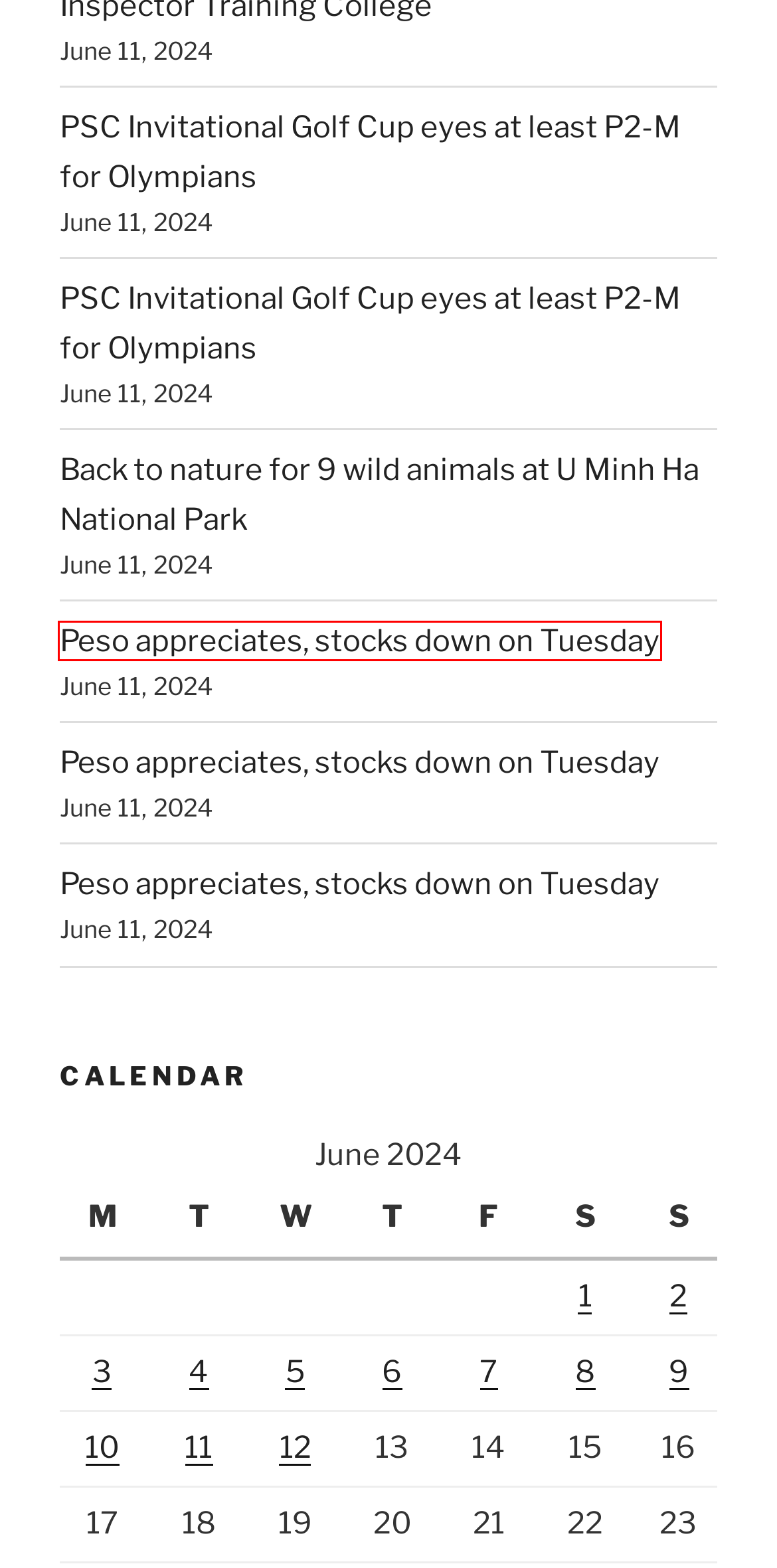Consider the screenshot of a webpage with a red bounding box around an element. Select the webpage description that best corresponds to the new page after clicking the element inside the red bounding box. Here are the candidates:
A. June 5, 2024 -
B. June 9, 2024 -
C. June 6, 2024 -
D. Peso appreciates, stocks down on Tuesday -
E. June 3, 2024 -
F. June 2, 2024 -
G. June 11, 2024 -
H. June 8, 2024 -

D